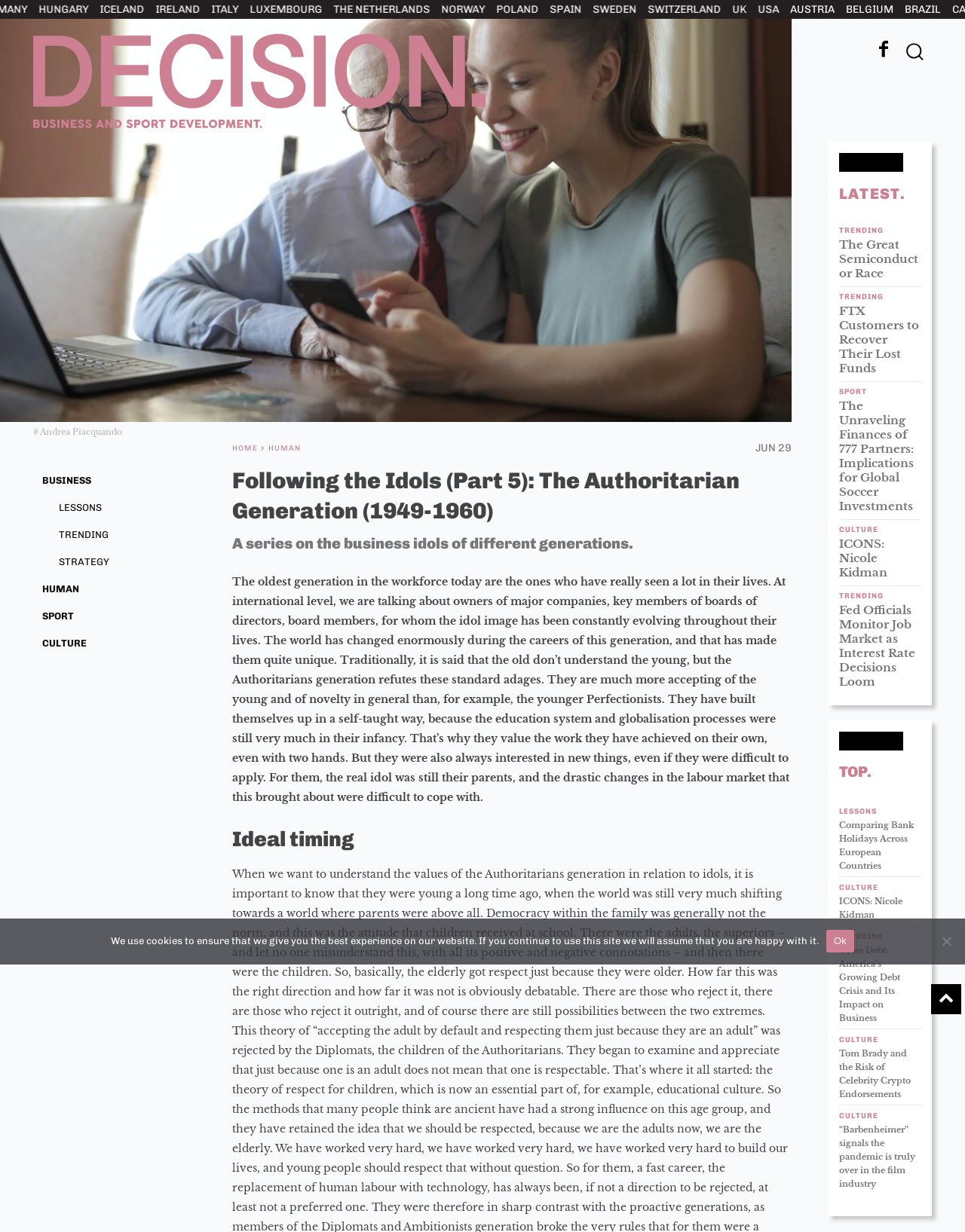Please identify the bounding box coordinates of the element's region that needs to be clicked to fulfill the following instruction: "Go to BUSINESS page". The bounding box coordinates should consist of four float numbers between 0 and 1, i.e., [left, top, right, bottom].

[0.044, 0.385, 0.095, 0.394]